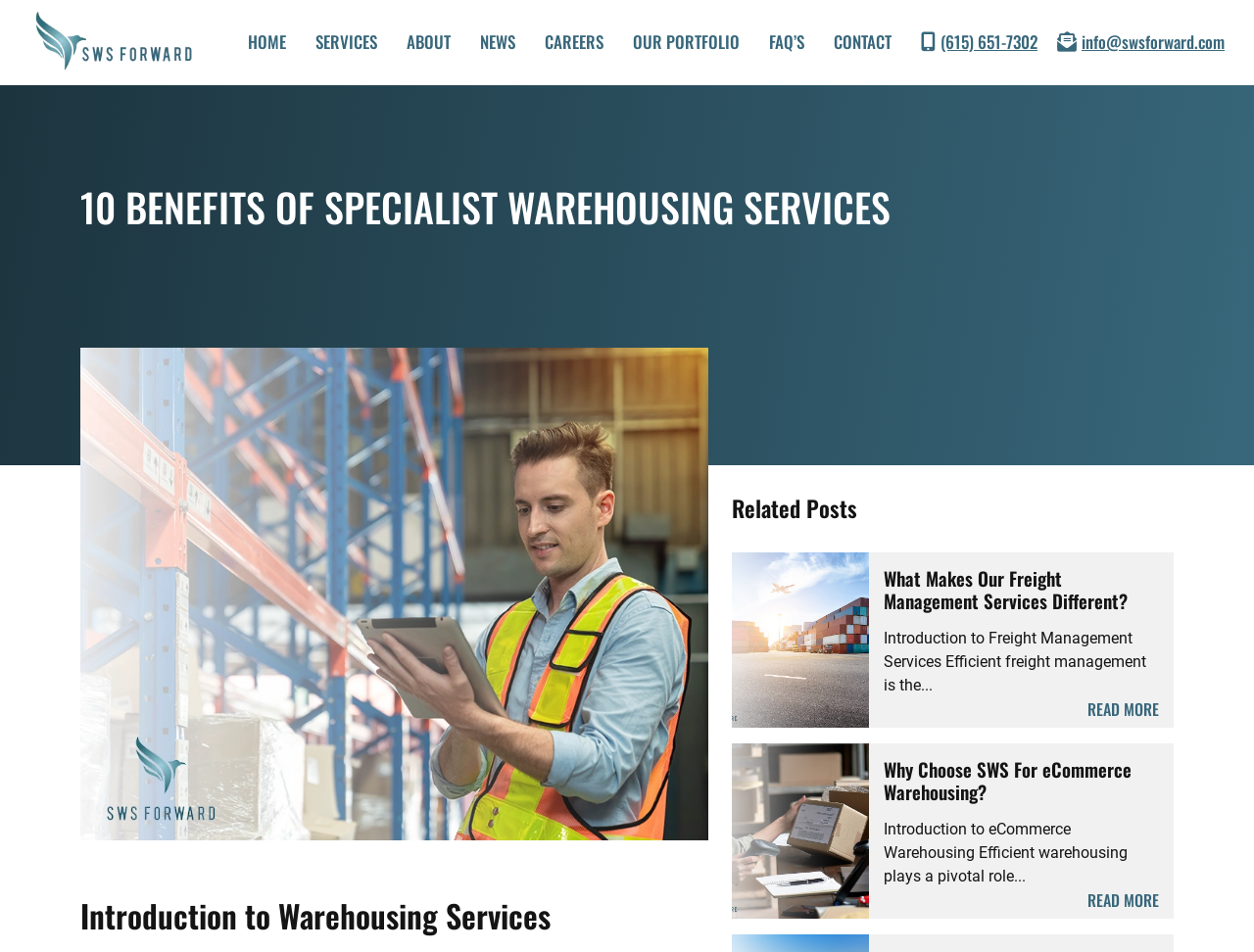Please pinpoint the bounding box coordinates for the region I should click to adhere to this instruction: "Go to Polls Archive".

None